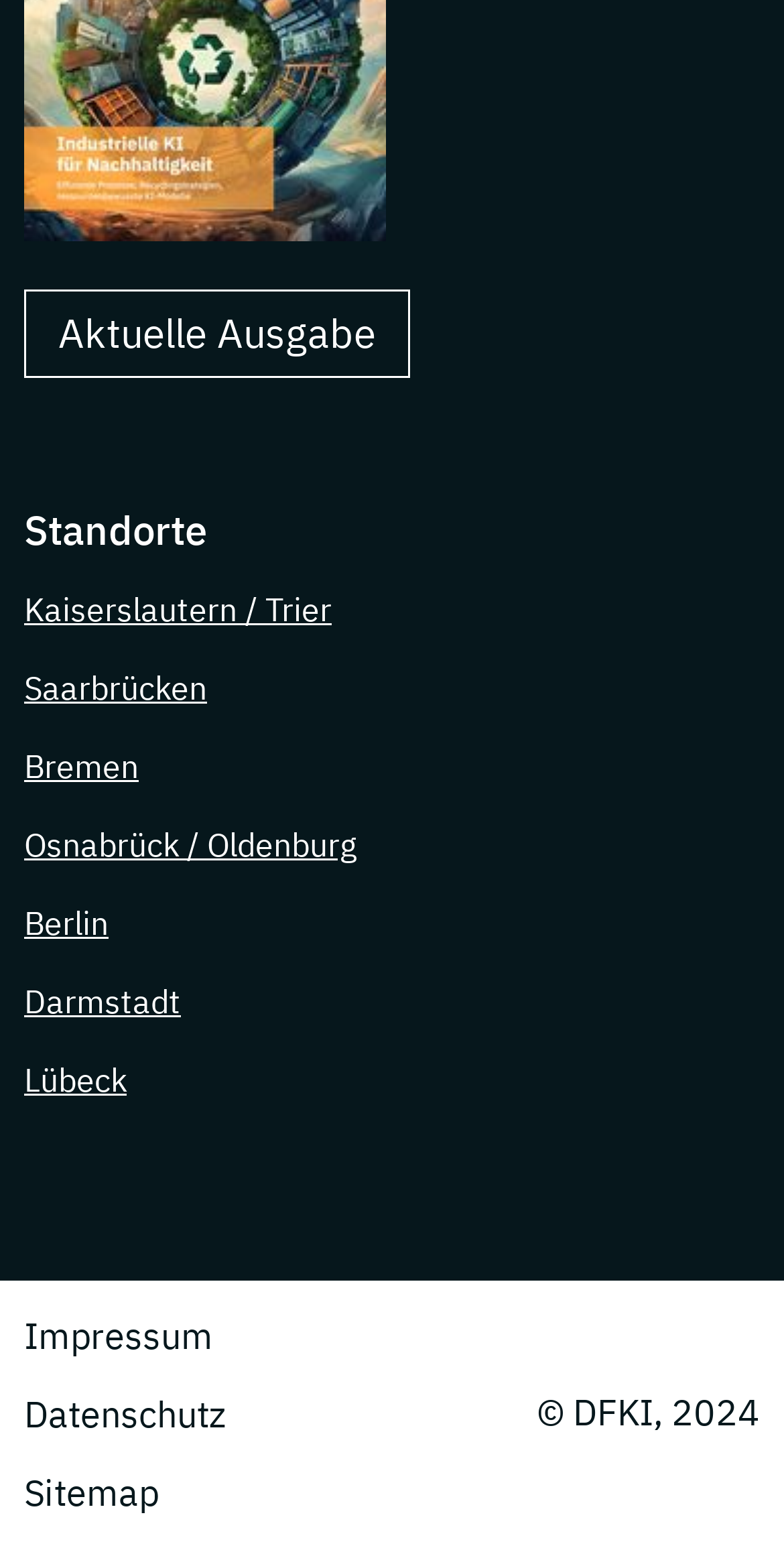Identify and provide the bounding box for the element described by: "Osnabrück / Oldenburg".

[0.031, 0.532, 0.454, 0.558]